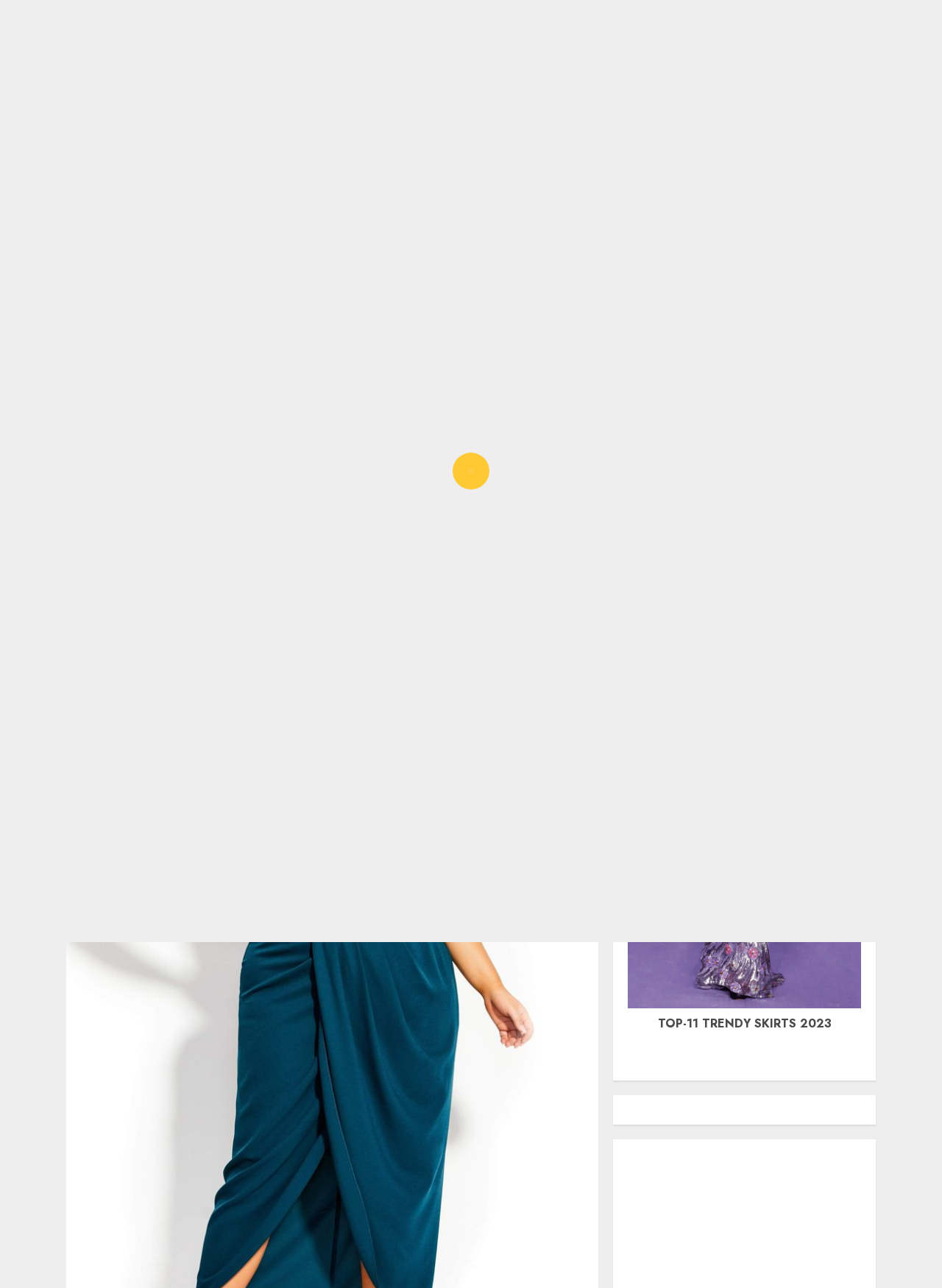Carefully examine the image and provide an in-depth answer to the question: What is the topic of the figure?

The figure is an image with a caption, and the topic of the figure can be determined by reading the caption. The caption 'TOP-11 TRENDY SKIRTS 2023' indicates that the figure is related to the topic of trendy skirts in 2023.